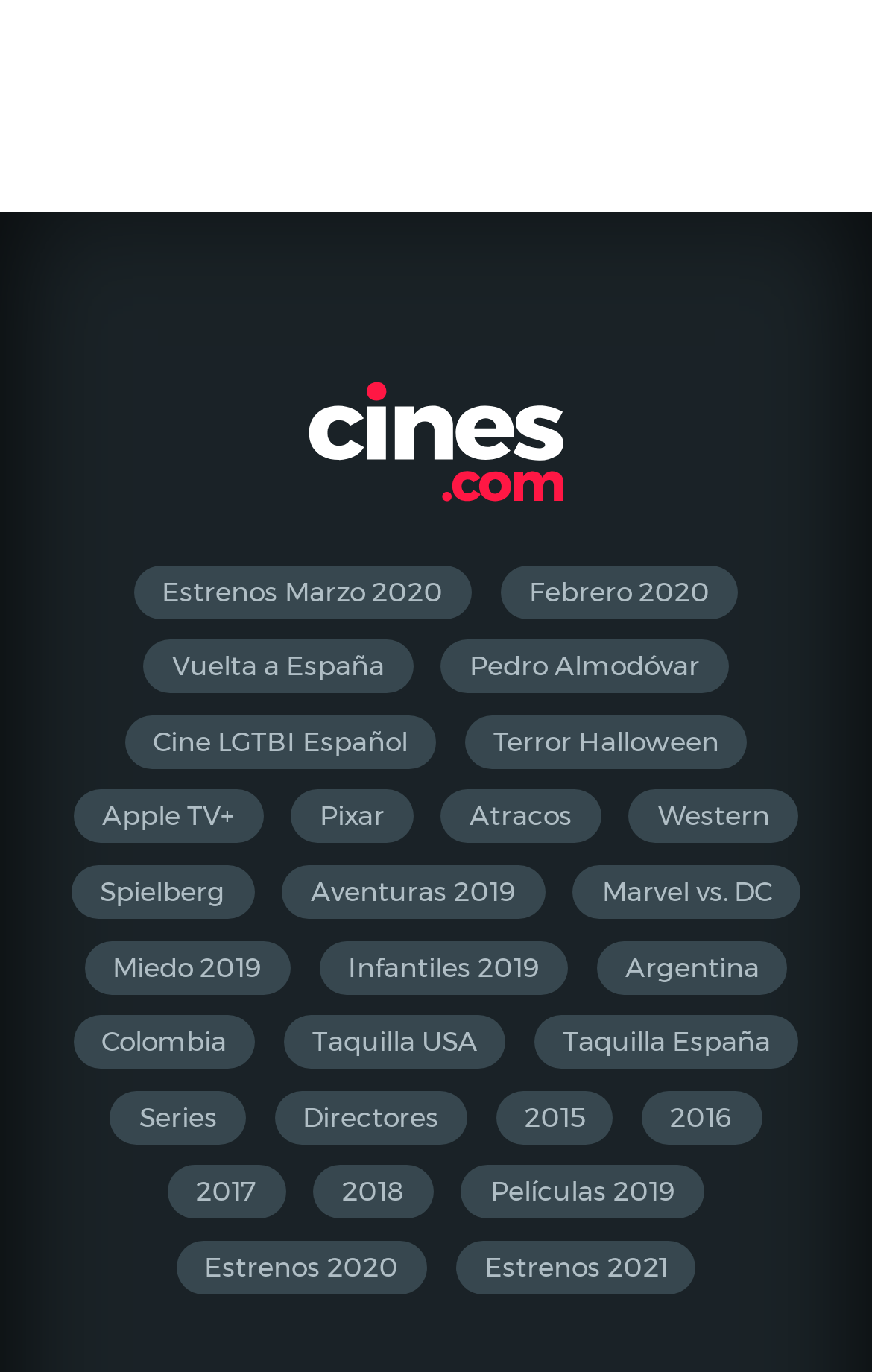Provide the bounding box coordinates for the UI element that is described by this text: "Marvel vs. DC". The coordinates should be in the form of four float numbers between 0 and 1: [left, top, right, bottom].

[0.657, 0.631, 0.918, 0.67]